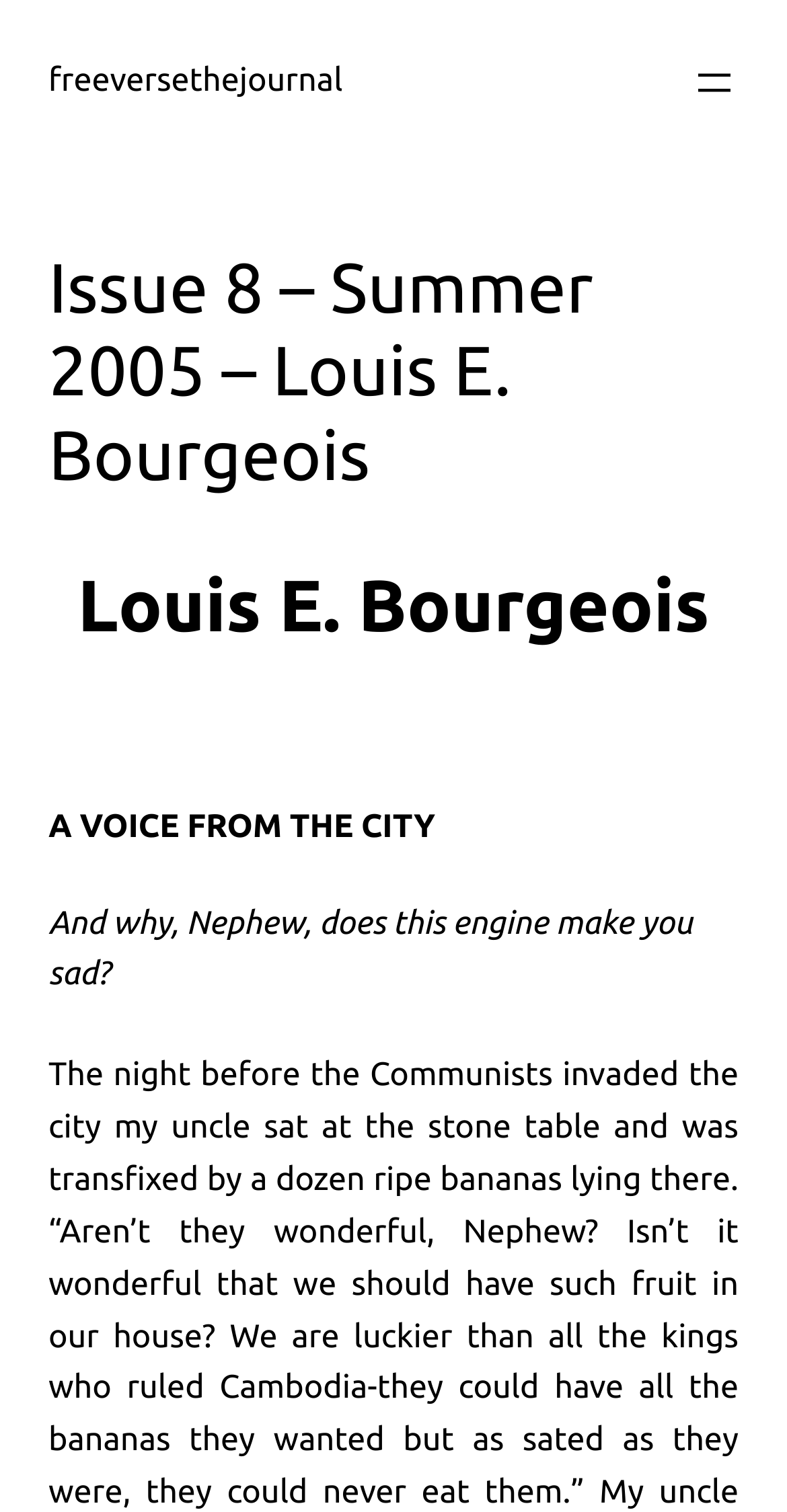What is the question asked in the article?
Using the image provided, answer with just one word or phrase.

And why, Nephew, does this engine make you sad?